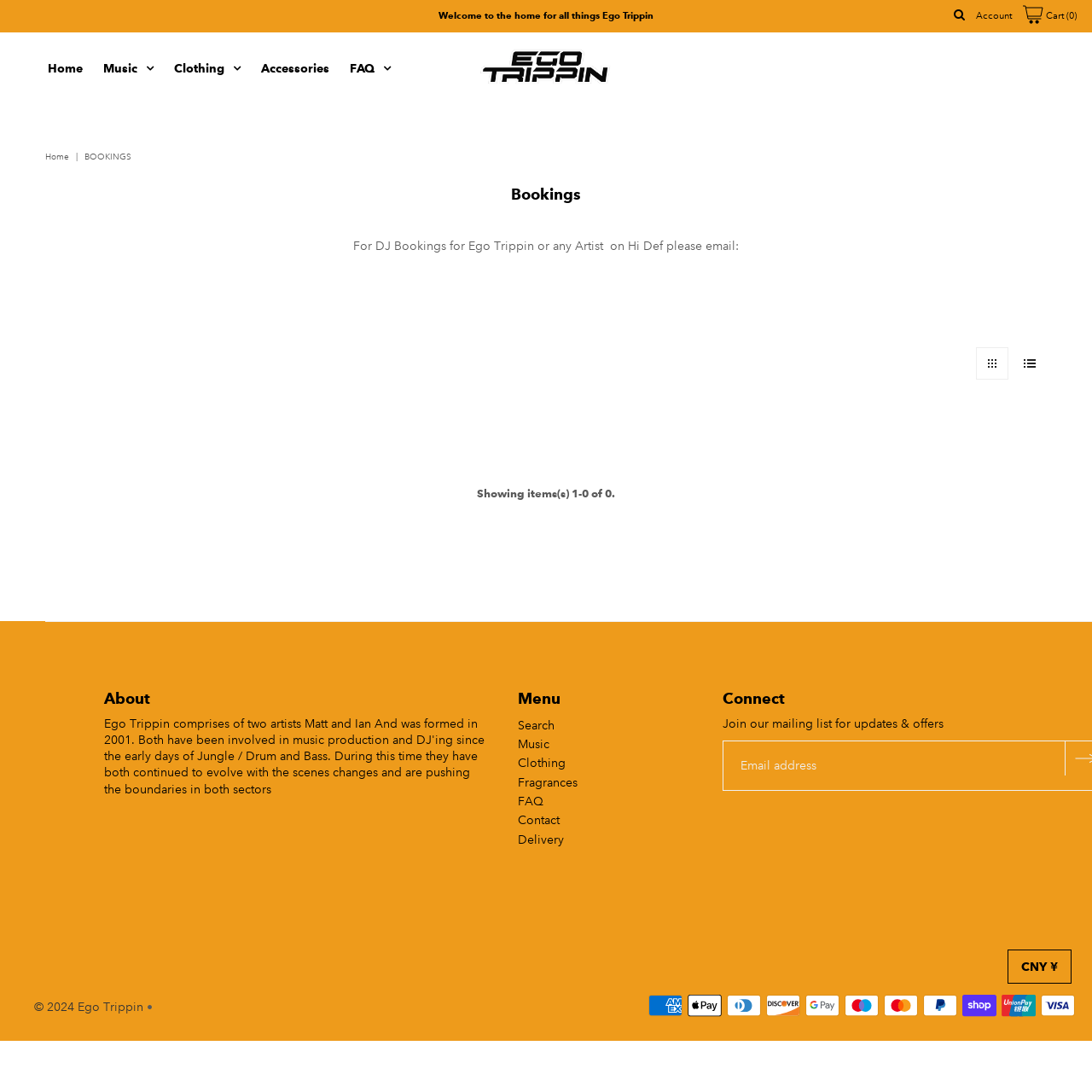What is the name of the artist for DJ bookings?
Using the image as a reference, answer with just one word or a short phrase.

Ego Trippin